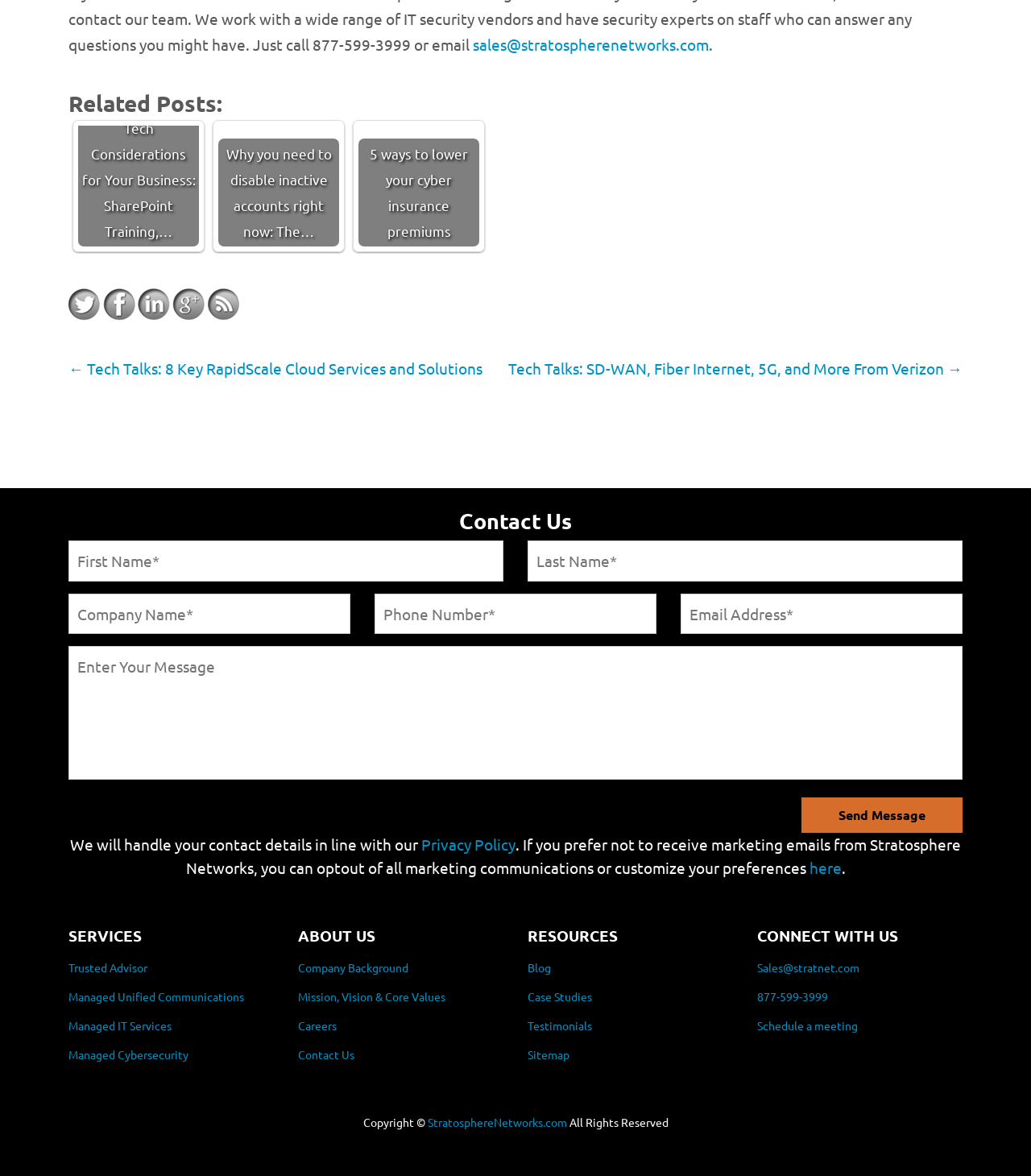Reply to the question with a brief word or phrase: What is the topic of the 'Related Posts' section?

Tech and business